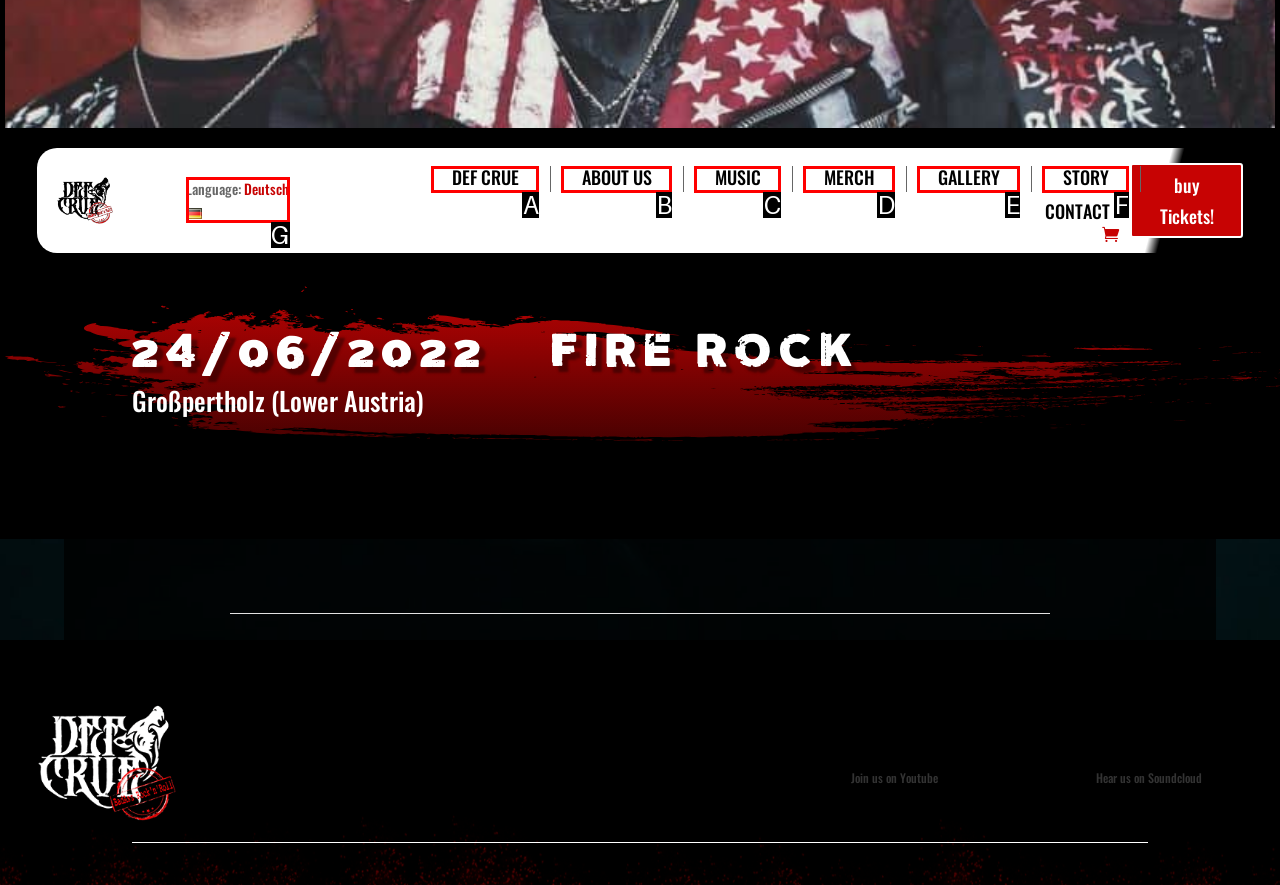From the options presented, which lettered element matches this description: (855) 338-8800
Reply solely with the letter of the matching option.

None